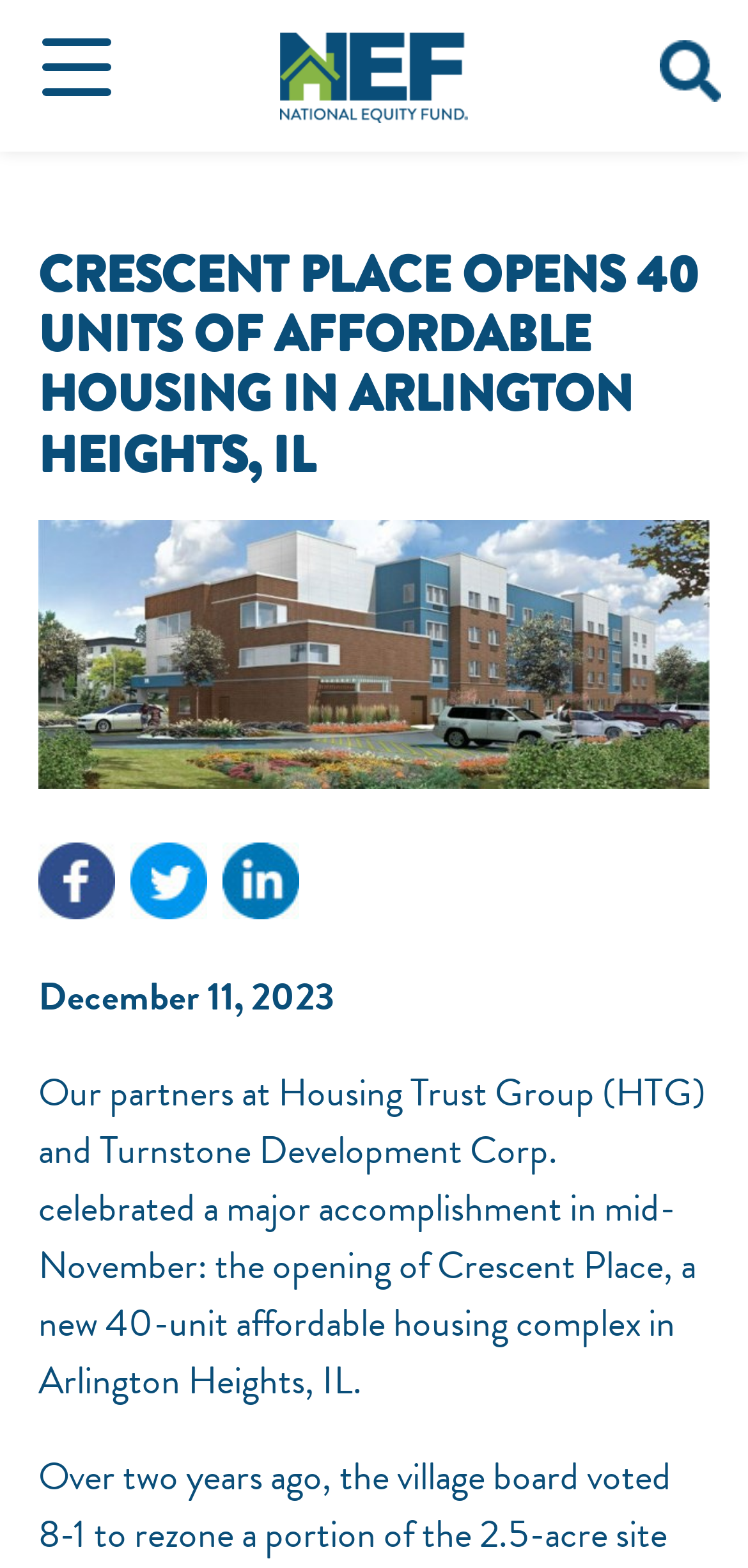What can be done with the article?
Using the visual information, reply with a single word or short phrase.

Share on social media